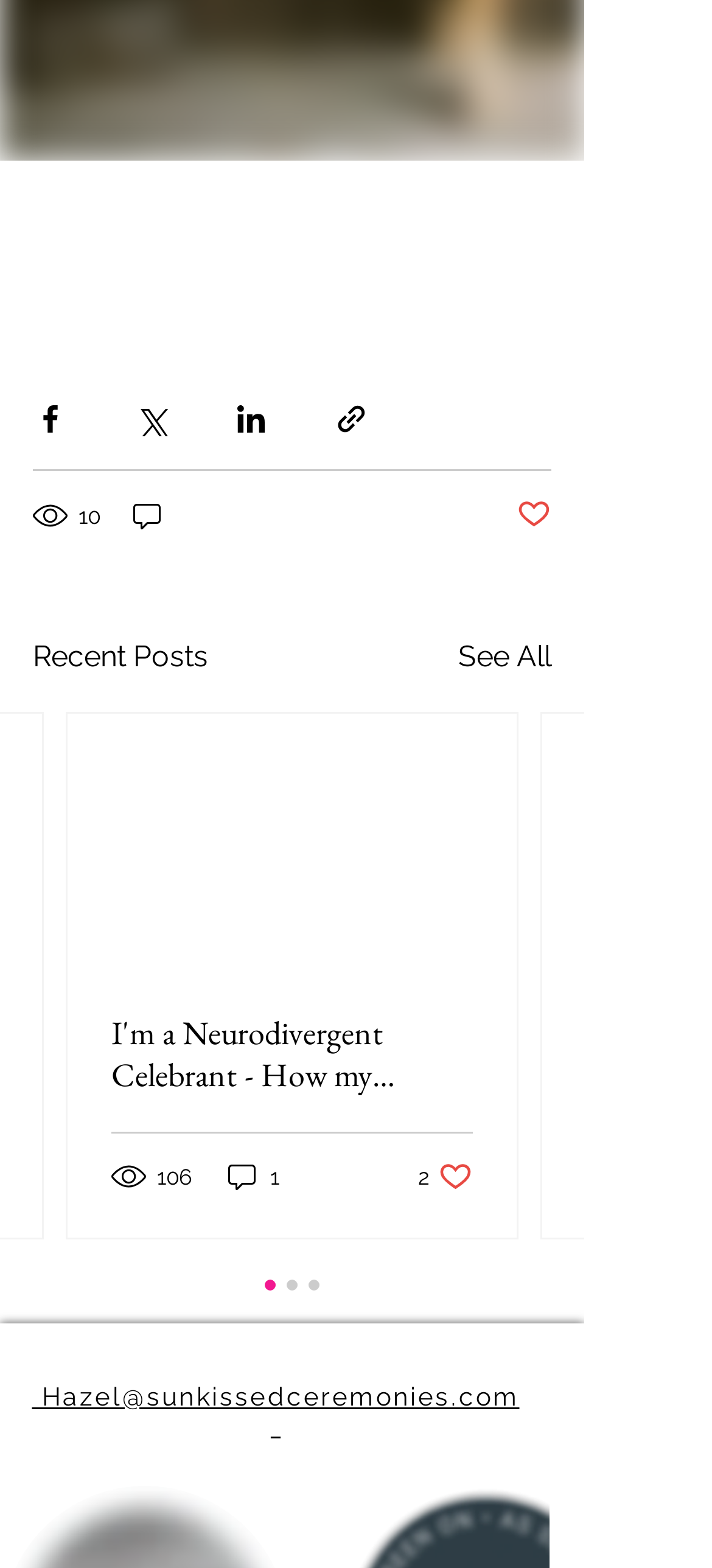Locate the bounding box coordinates of the clickable area to execute the instruction: "See all recent posts". Provide the coordinates as four float numbers between 0 and 1, represented as [left, top, right, bottom].

[0.644, 0.405, 0.774, 0.433]